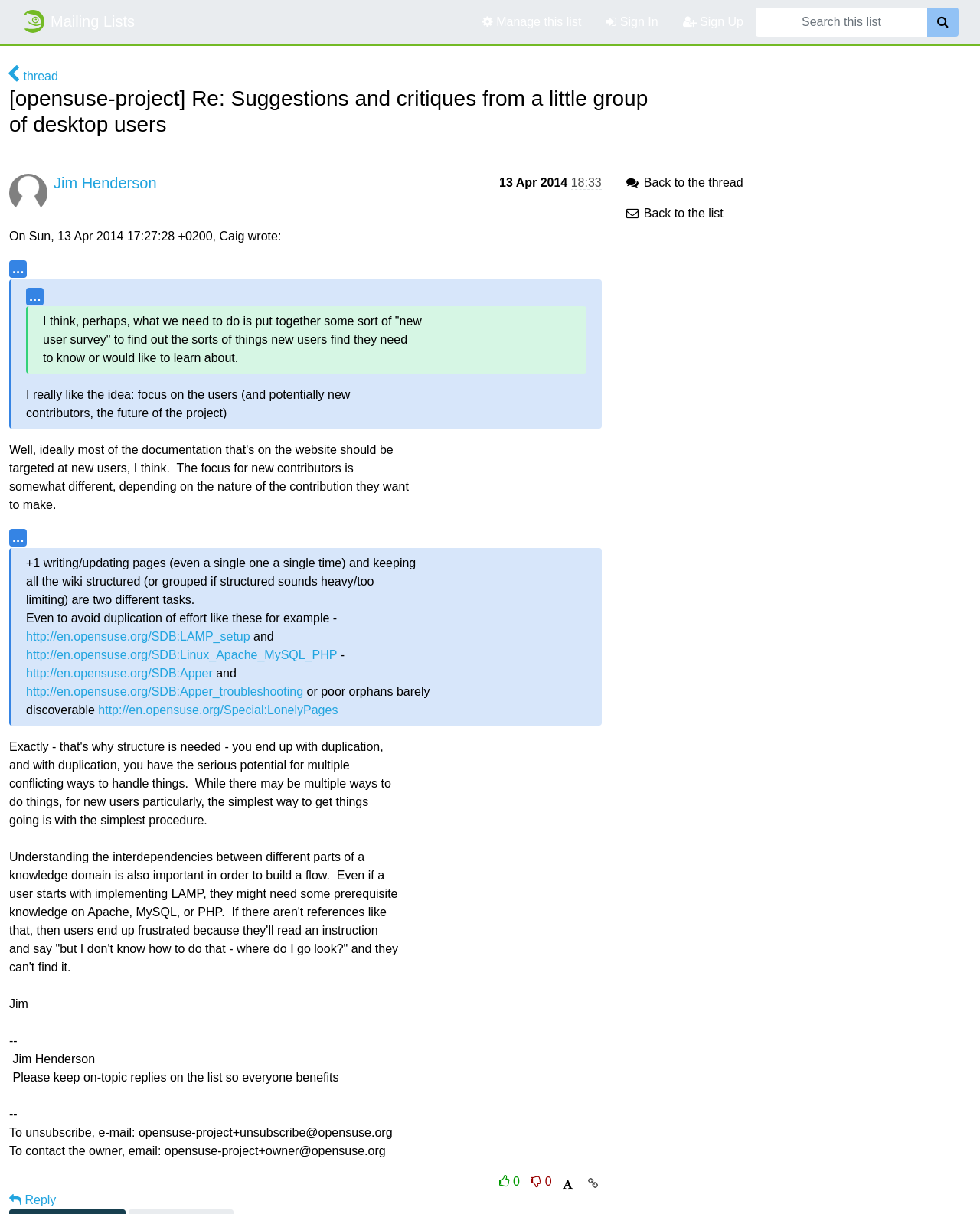Specify the bounding box coordinates of the element's area that should be clicked to execute the given instruction: "Search this list". The coordinates should be four float numbers between 0 and 1, i.e., [left, top, right, bottom].

[0.771, 0.006, 0.978, 0.03]